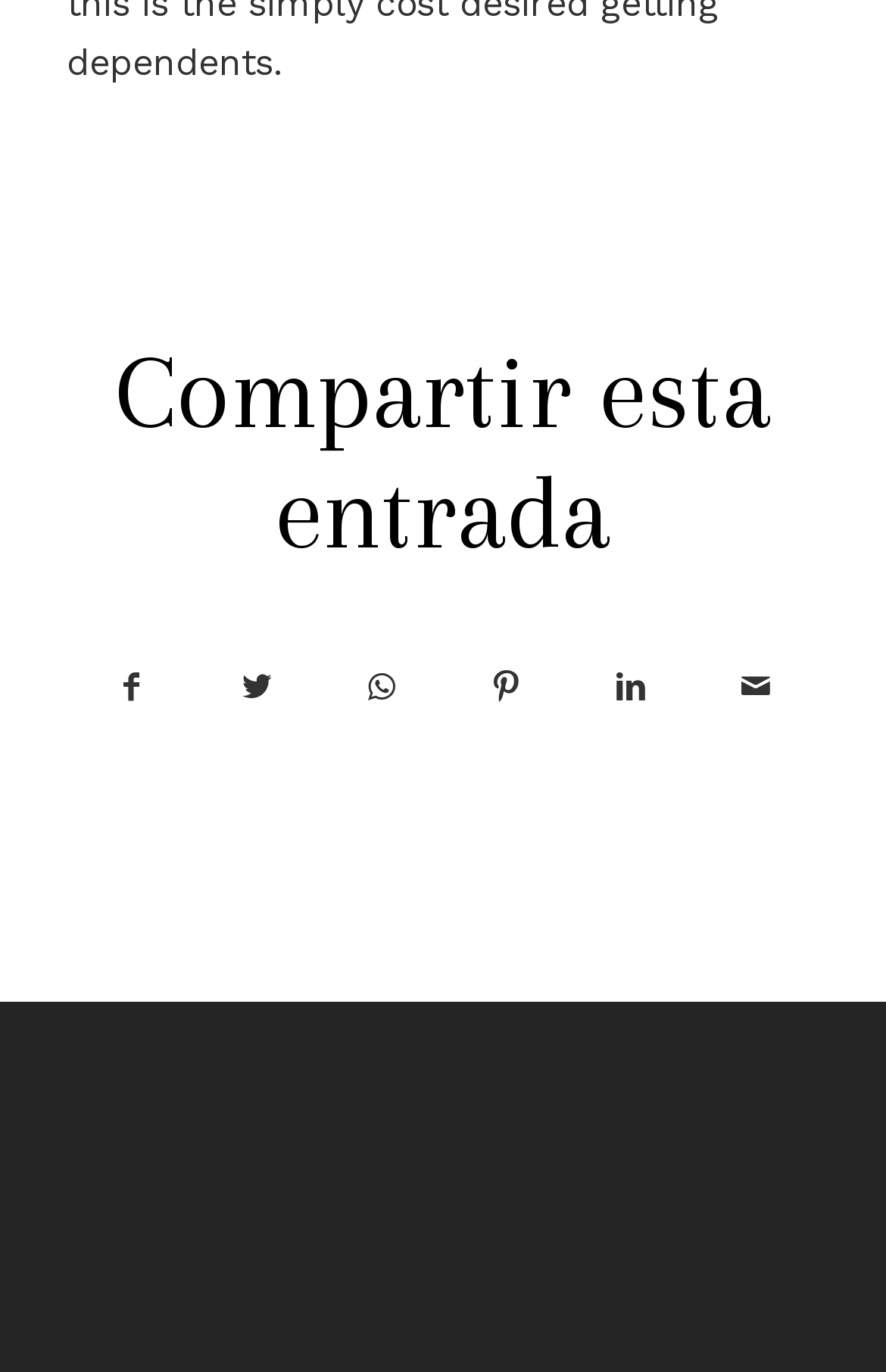Given the description of a UI element: "Compartir en Facebook", identify the bounding box coordinates of the matching element in the webpage screenshot.

[0.078, 0.454, 0.218, 0.547]